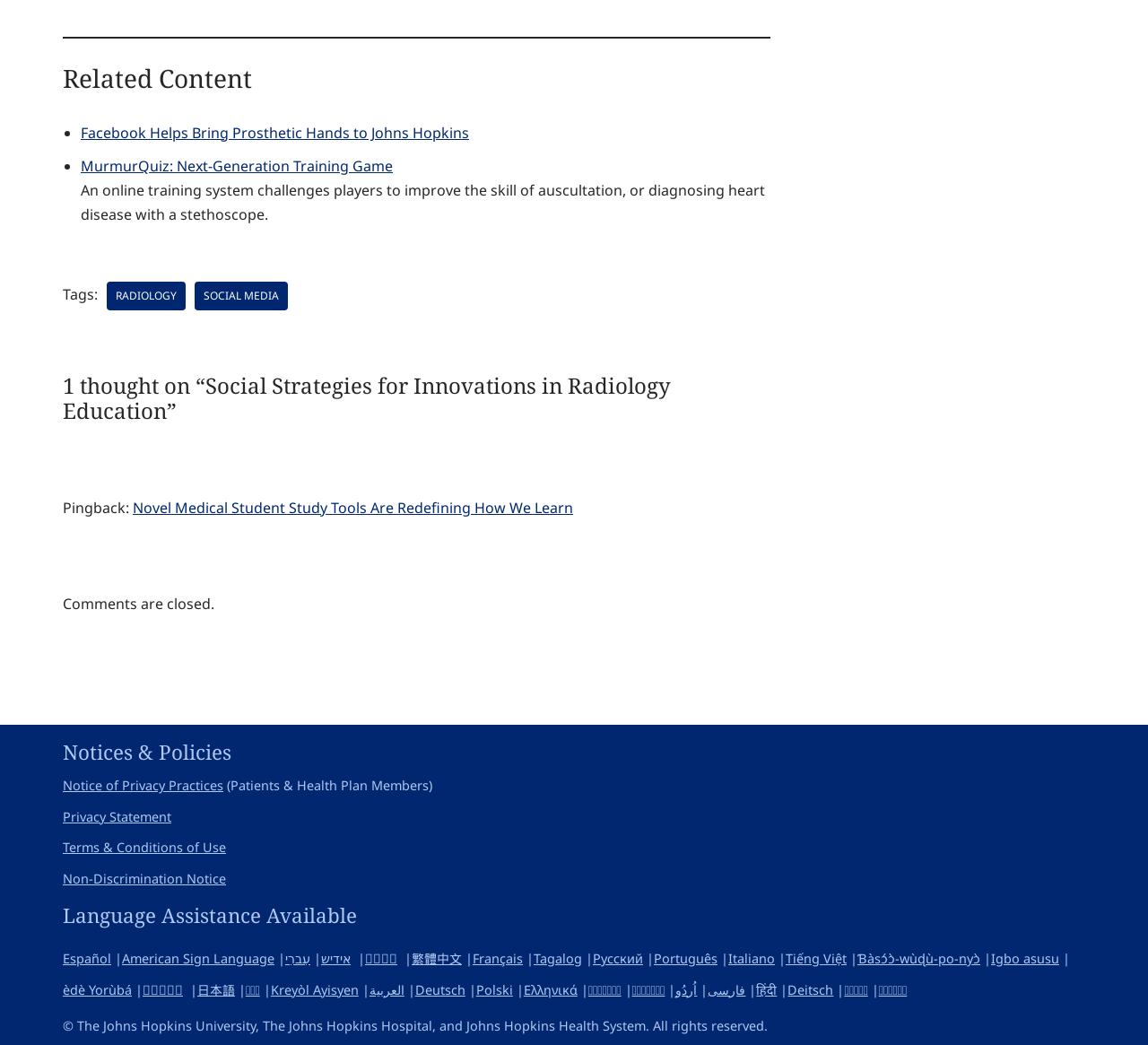Use a single word or phrase to answer the question:
How many related content links are there?

2